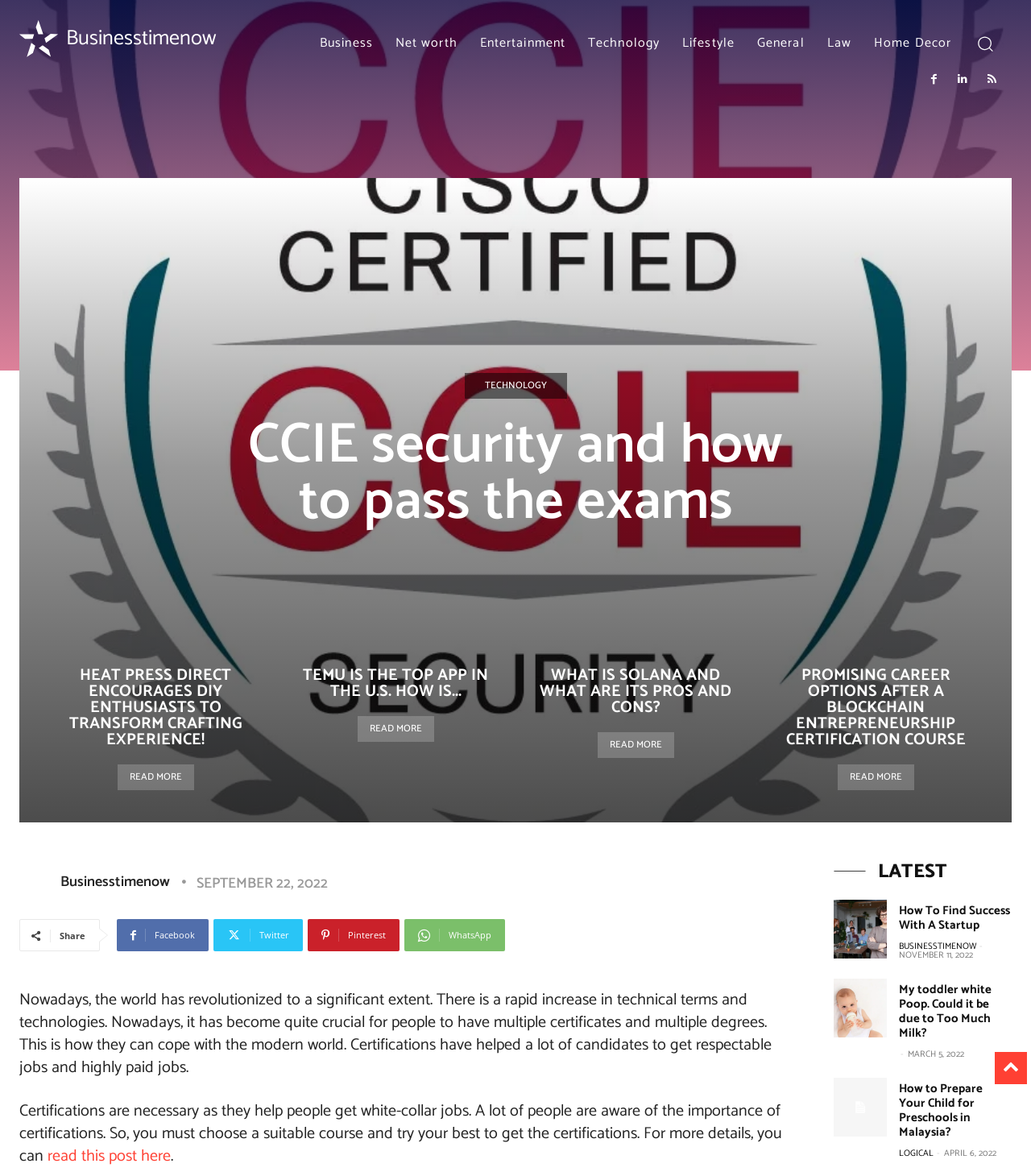Provide your answer in one word or a succinct phrase for the question: 
What is the topic of the first article?

CCIE security